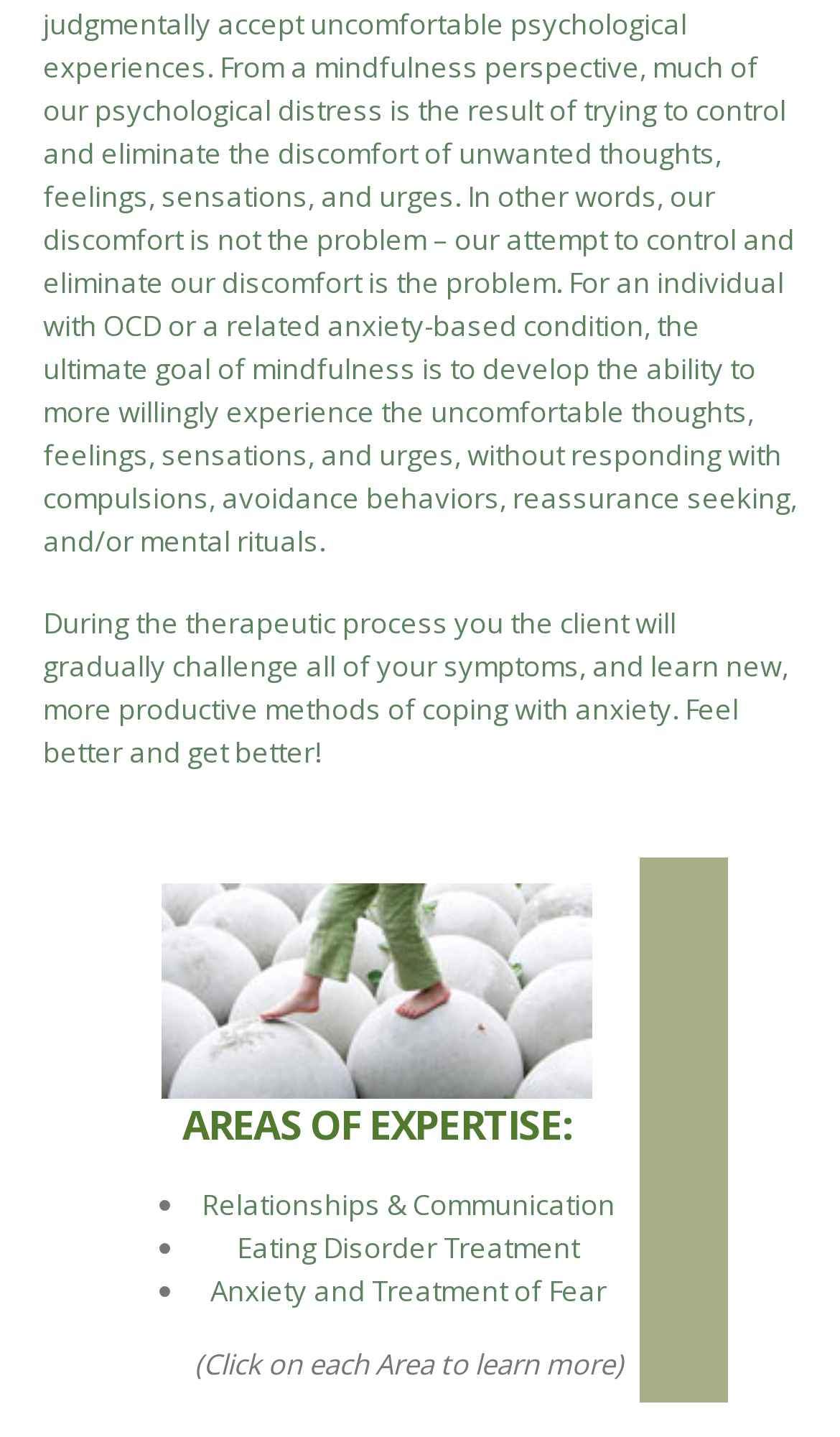Look at the image and write a detailed answer to the question: 
How many areas of expertise are listed on the webpage?

The webpage lists three areas of expertise under the heading 'AREAS OF EXPERTISE:', which are Relationships & Communication, Eating Disorder Treatment, and Anxiety and Treatment of Fear.